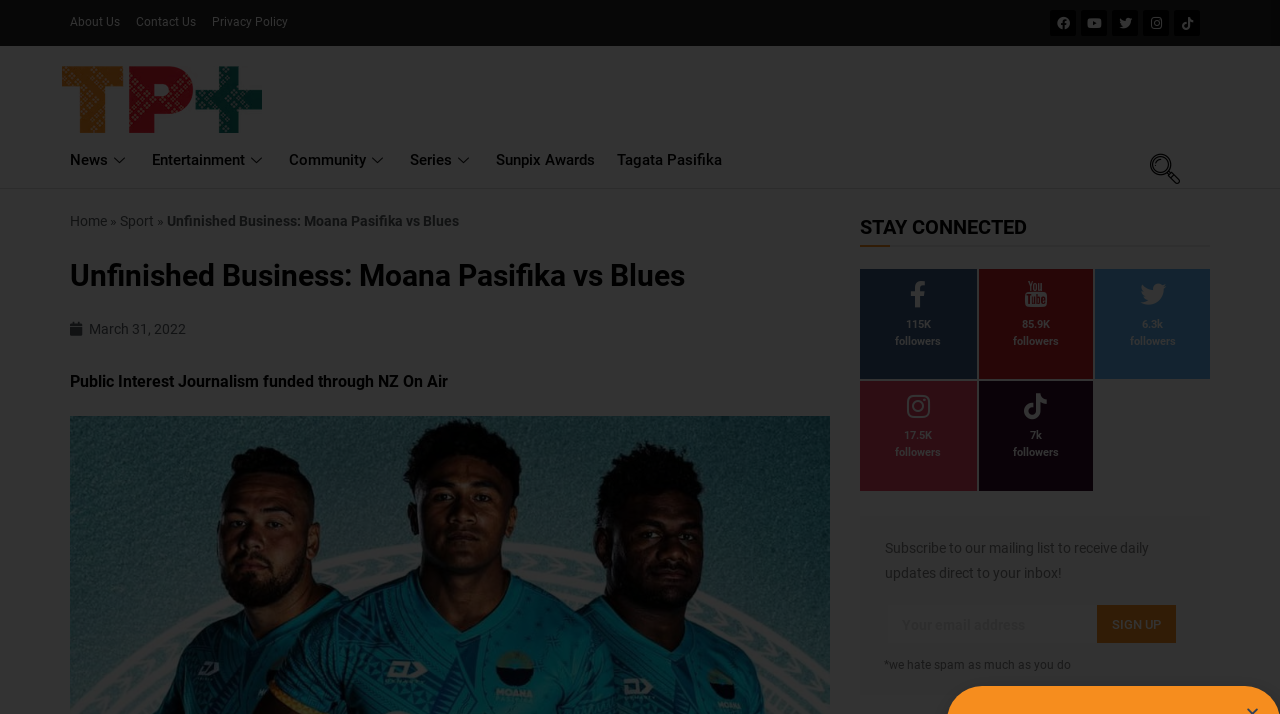Extract the bounding box coordinates for the UI element described by the text: "Sunpix Awards". The coordinates should be in the form of [left, top, right, bottom] with values between 0 and 1.

[0.388, 0.2, 0.465, 0.249]